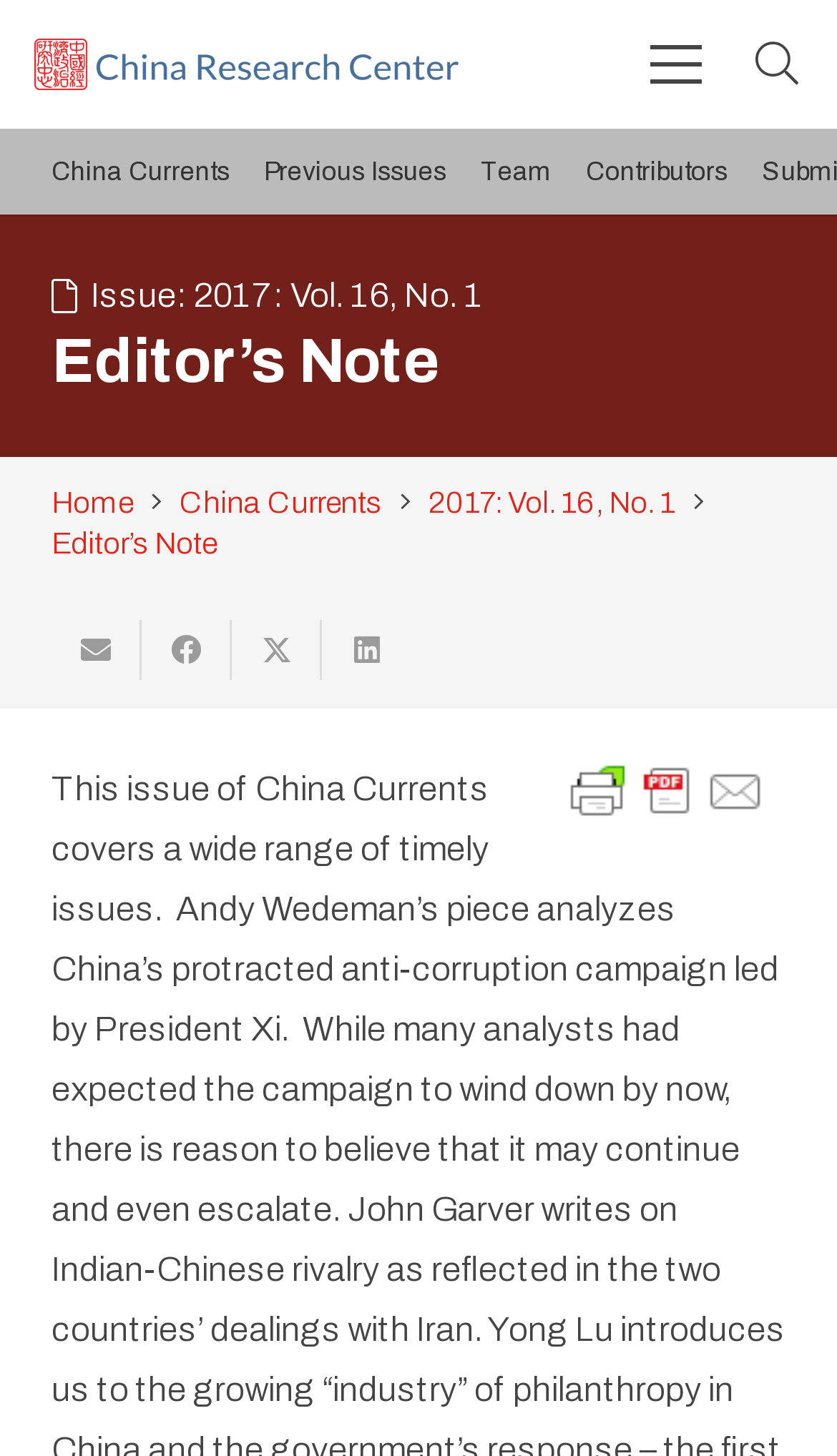Reply to the question with a brief word or phrase: What is the name of the research center?

China Research Center